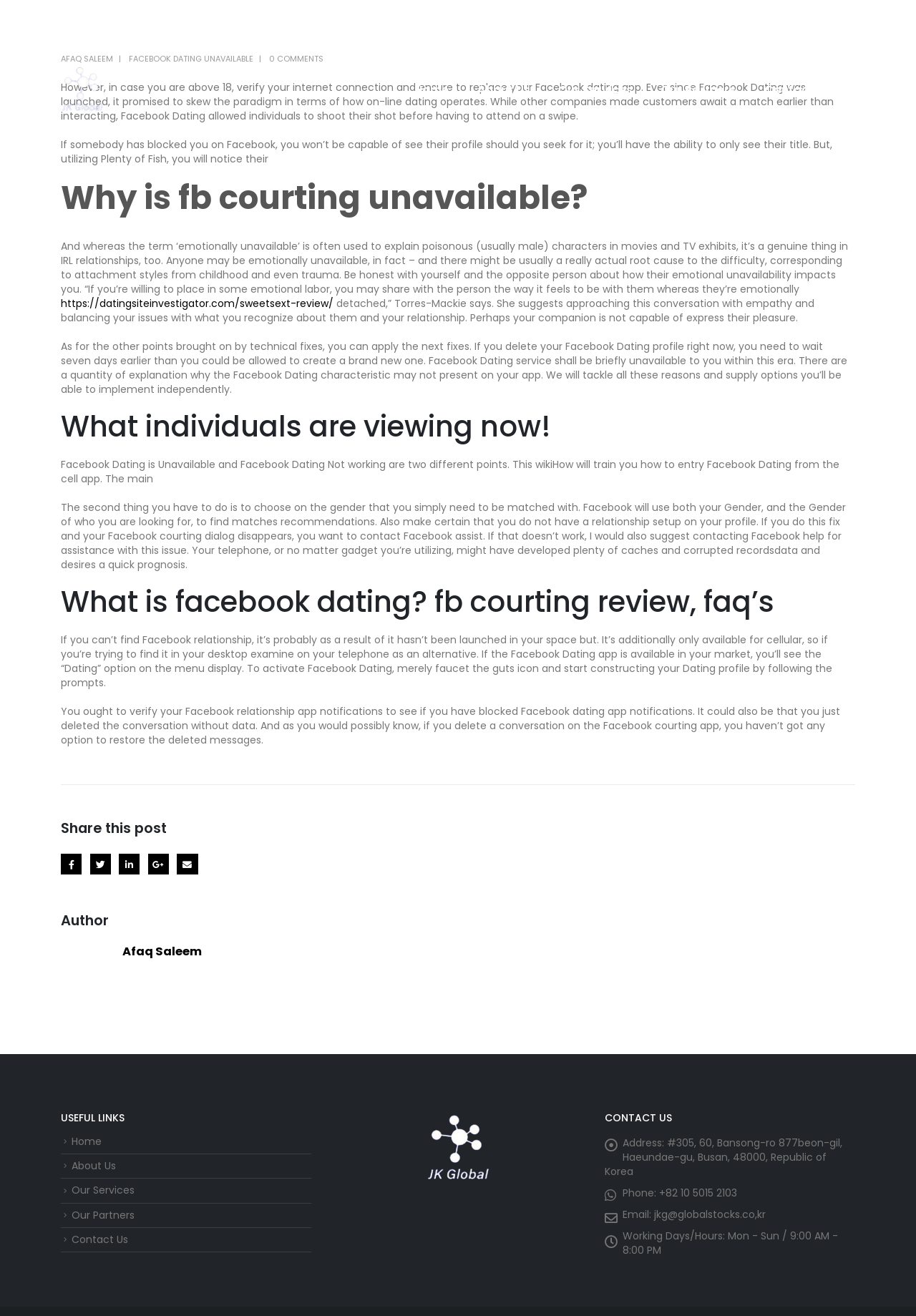Illustrate the webpage with a detailed description.

This webpage is about Facebook Dating, providing information on how to use it and troubleshooting common issues. At the top, there is a navigation menu with links to "Home", "About Us", "Our Services", "Our Partners", and "Contact Us". Below the navigation menu, there is a main article section that takes up most of the page.

The article section starts with a brief introduction to Facebook Dating, followed by a series of paragraphs and headings that discuss various topics related to Facebook Dating, such as why it may be unavailable, how to access it, and how to troubleshoot common issues. There are also links to external resources and reviews of Facebook Dating.

On the right side of the article section, there are social media sharing links, including Facebook, Twitter, LinkedIn, Google+, and Email. Below the social media links, there is an "Author" section with a link to the author's profile.

At the bottom of the page, there are three complementary sections. The first section has a heading "USEFUL LINKS" with links to "Home", "About Us", "Our Services", "Our Partners", and "Contact Us". The second section is empty, and the third section has a heading "CONTACT US" with the website's address, phone number, email, and working hours.